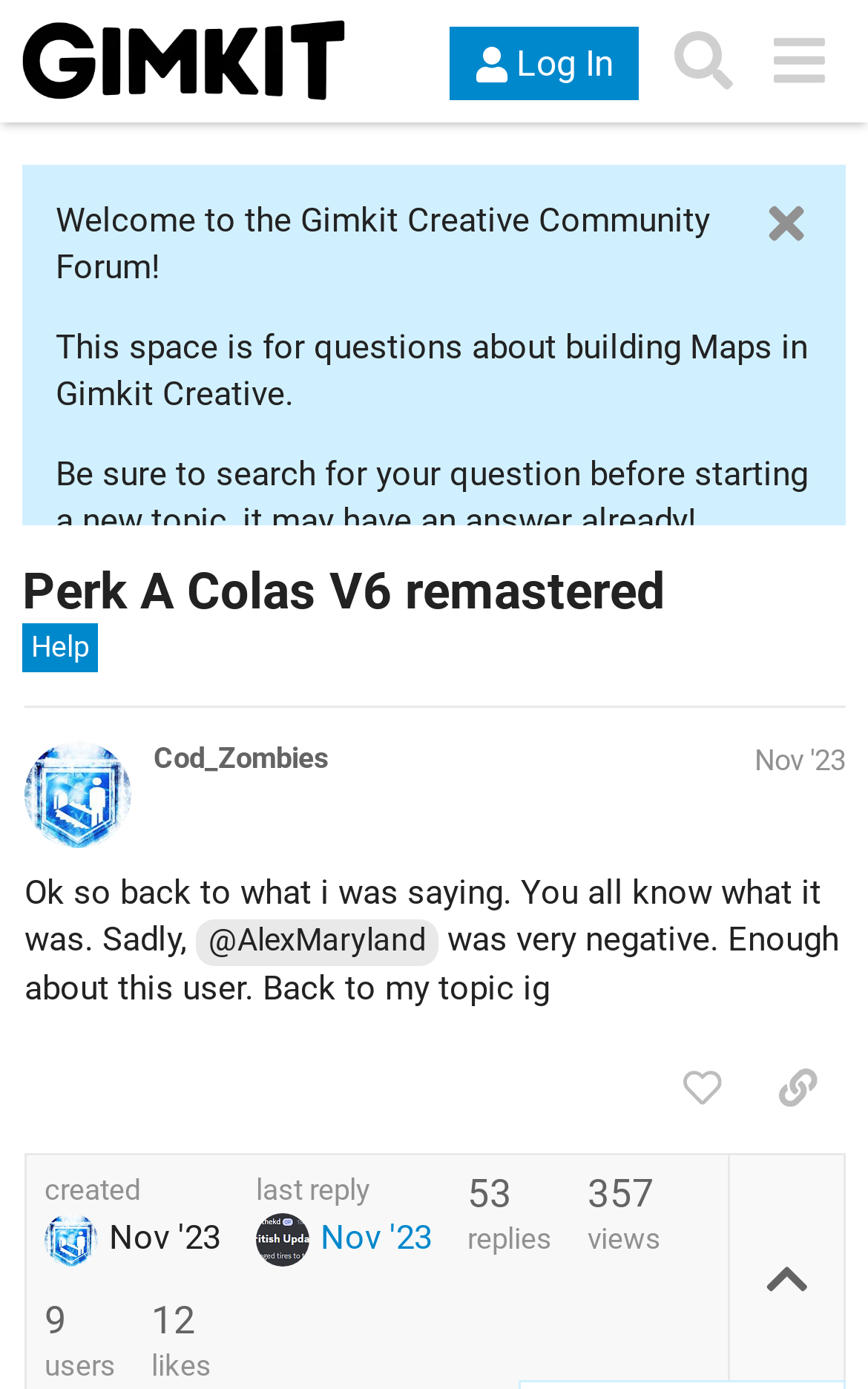Answer the following in one word or a short phrase: 
Who is the author of the post?

Not specified